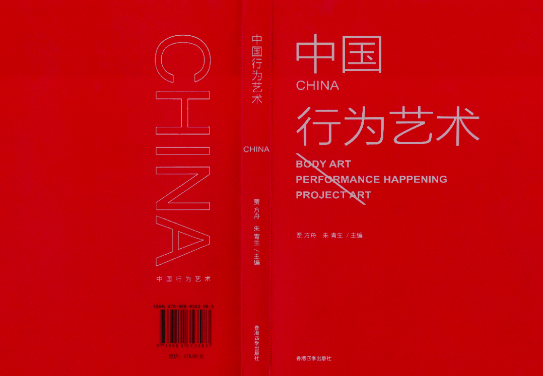Who are the editors of the book?
Please give a detailed and thorough answer to the question, covering all relevant points.

The book is edited by Jia Fangzhou and Zhu Qingsheng, indicating that the publication is a collaborative effort by two experts in the field of performance art, likely providing a comprehensive and authoritative perspective on the subject.